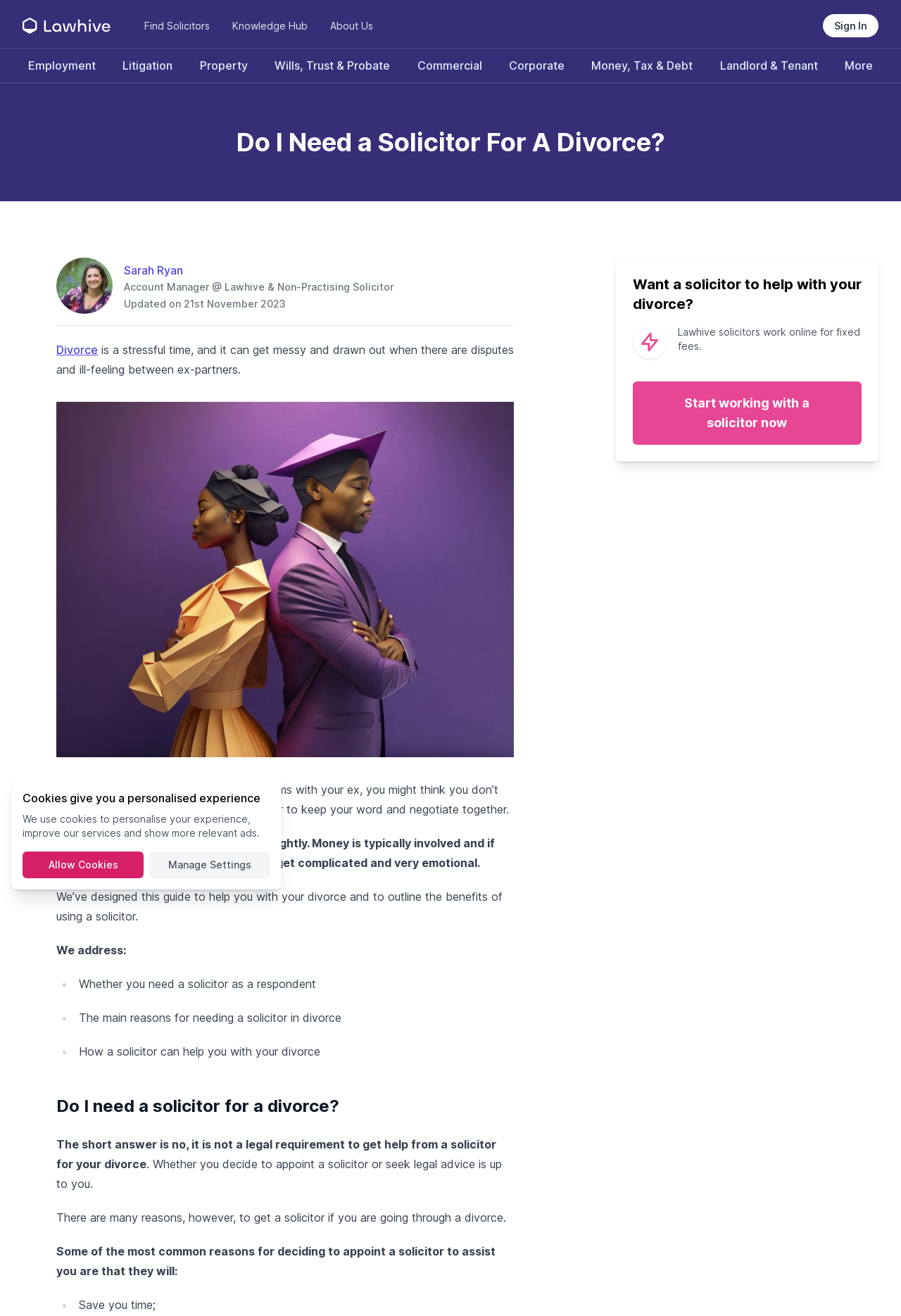How do Lawhive solicitors work?
Use the screenshot to answer the question with a single word or phrase.

Online for fixed fees